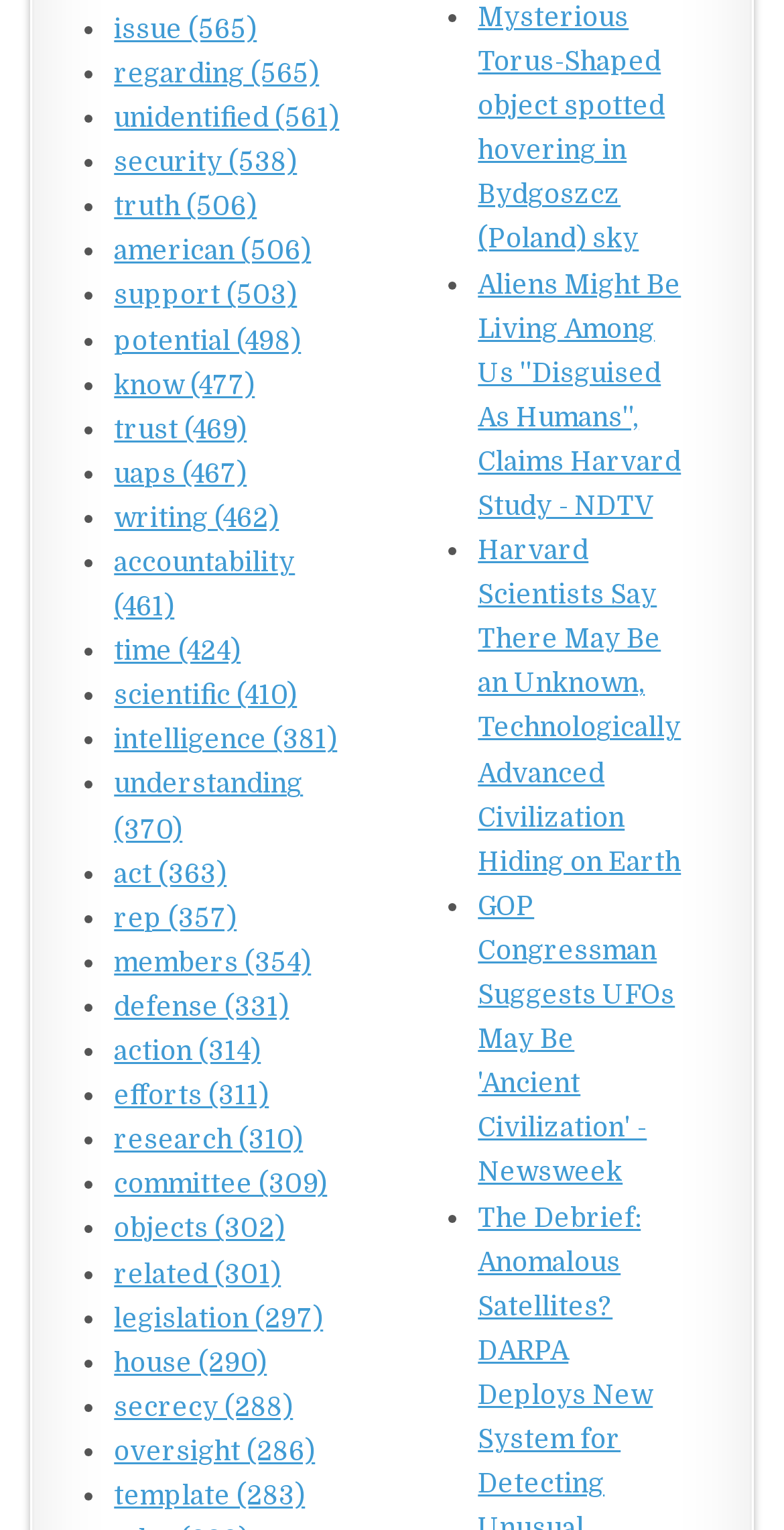Please specify the bounding box coordinates of the element that should be clicked to execute the given instruction: 'read 'Harvard Scientists Say There May Be an Unknown, Technologically Advanced Civilization Hiding on Earth''. Ensure the coordinates are four float numbers between 0 and 1, expressed as [left, top, right, bottom].

[0.61, 0.35, 0.869, 0.573]